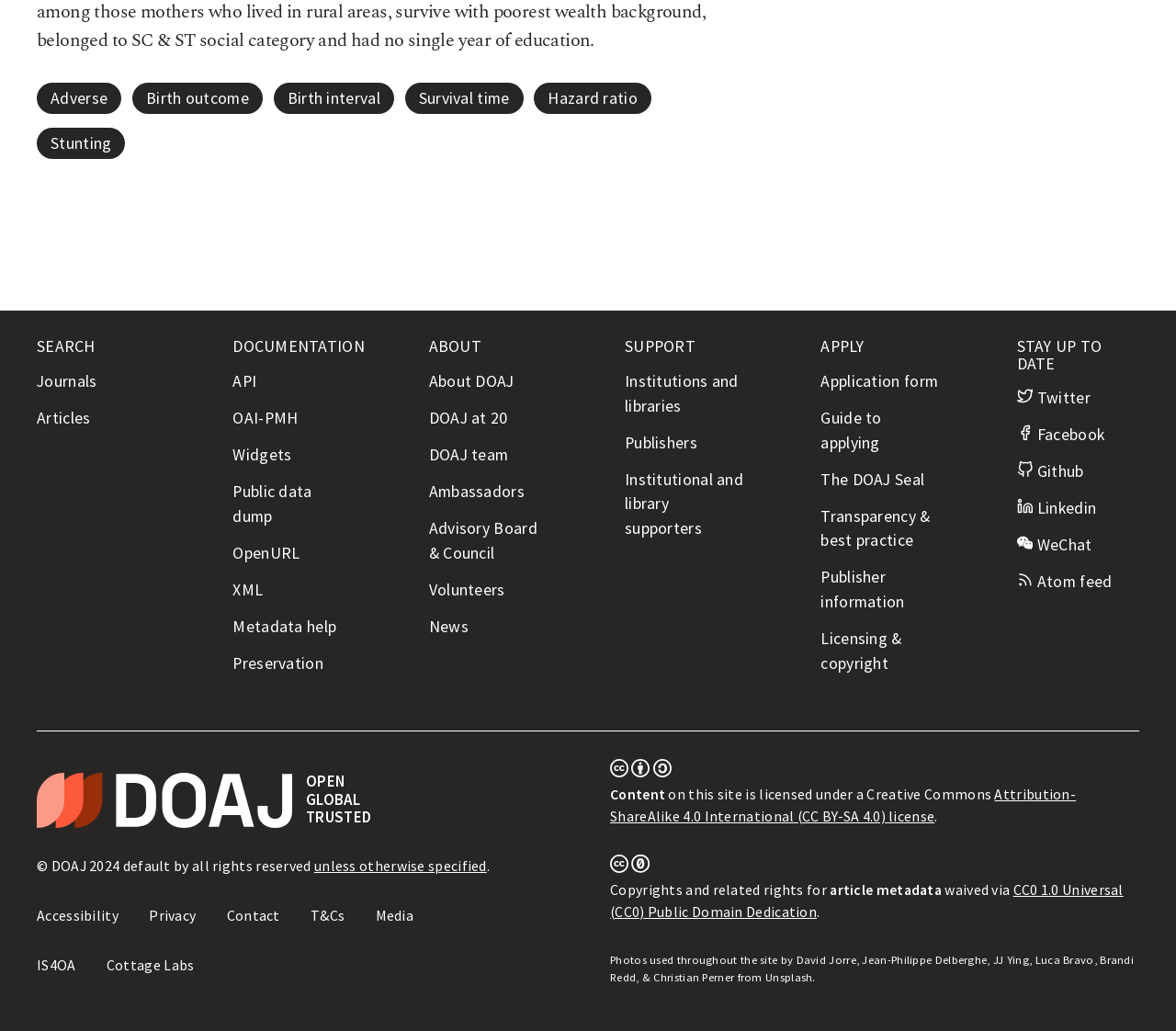Highlight the bounding box coordinates of the element you need to click to perform the following instruction: "Follow DOAJ on Twitter."

[0.865, 0.377, 0.927, 0.396]